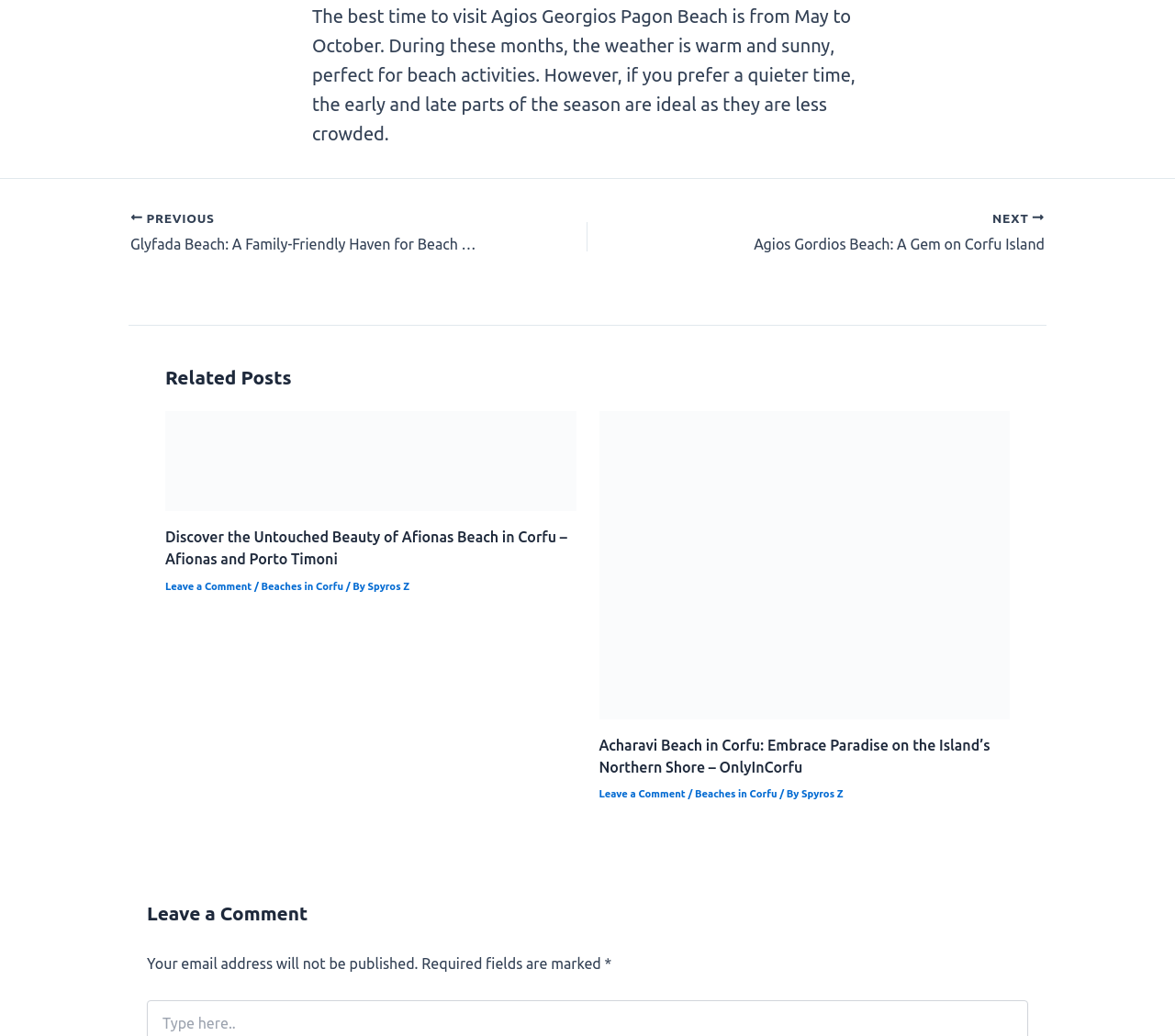Provide the bounding box coordinates for the UI element that is described by this text: "Leave a Comment". The coordinates should be in the form of four float numbers between 0 and 1: [left, top, right, bottom].

[0.141, 0.561, 0.214, 0.571]